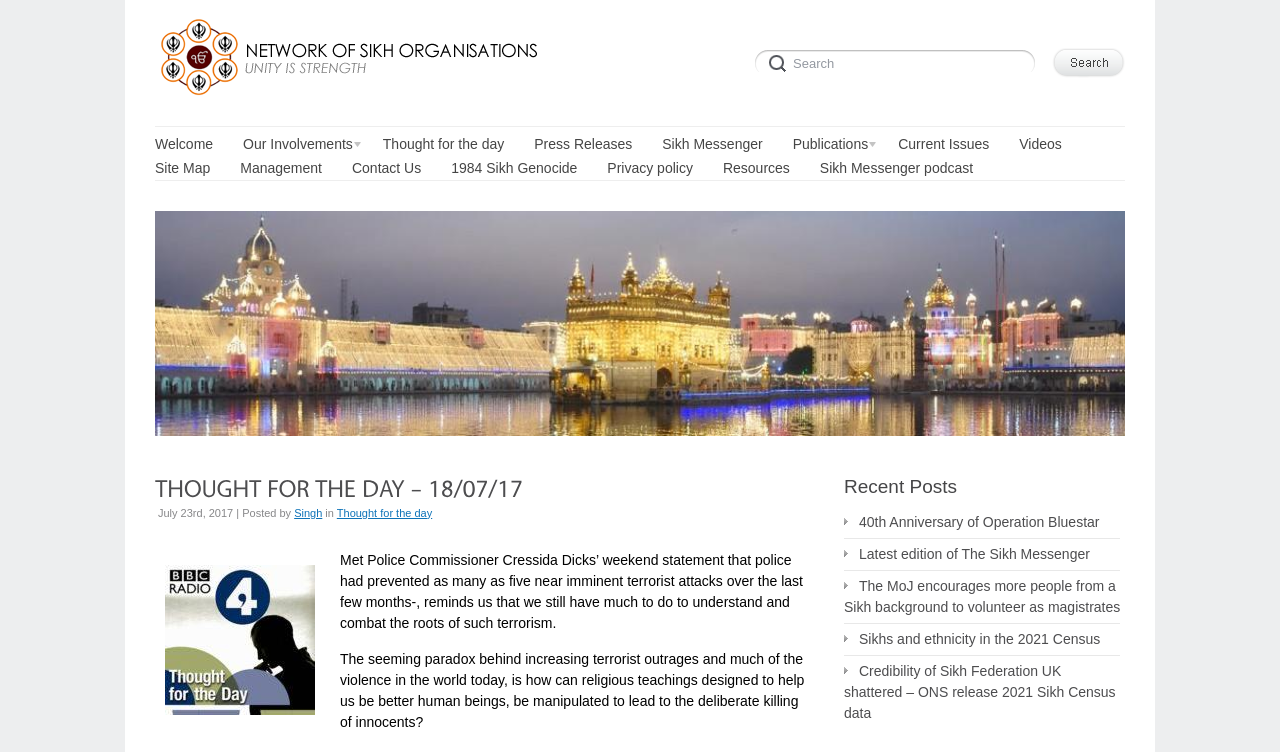Describe all the key features and sections of the webpage thoroughly.

The webpage is titled "THOUGHT FOR THE DAY – 18/07/17 | Network Of Sikh Organisations". At the top left, there is a logo image of "Network Of Sikh Organisations" with a link to the organization's website. Below the logo, there is a search bar with a "Search" button to the right. 

To the right of the logo, there are several links to different sections of the website, including "Welcome", "Our Involvements", "Thought for the day", "Press Releases", "Sikh Messenger", "Publications", "Current Issues", "Videos", and "Site Map". 

Below these links, there is a header image that spans across the page. Under the header image, there is a heading "THOUGHT FOR THE DAY – 18/07/17" followed by a series of canvas elements, likely used for styling or layout purposes.

The main content of the page is a thought for the day, which is a short article discussing the roots of terrorism and how religious teachings can be manipulated to lead to violence. The article is divided into two paragraphs.

To the right of the main content, there is a section titled "Recent Posts" with four links to recent articles, including "40th Anniversary of Operation Bluestar", "Latest edition of The Sikh Messenger", "The MoJ encourages more people from a Sikh background to volunteer as magistrates", and "Sikhs and ethnicity in the 2021 Census".